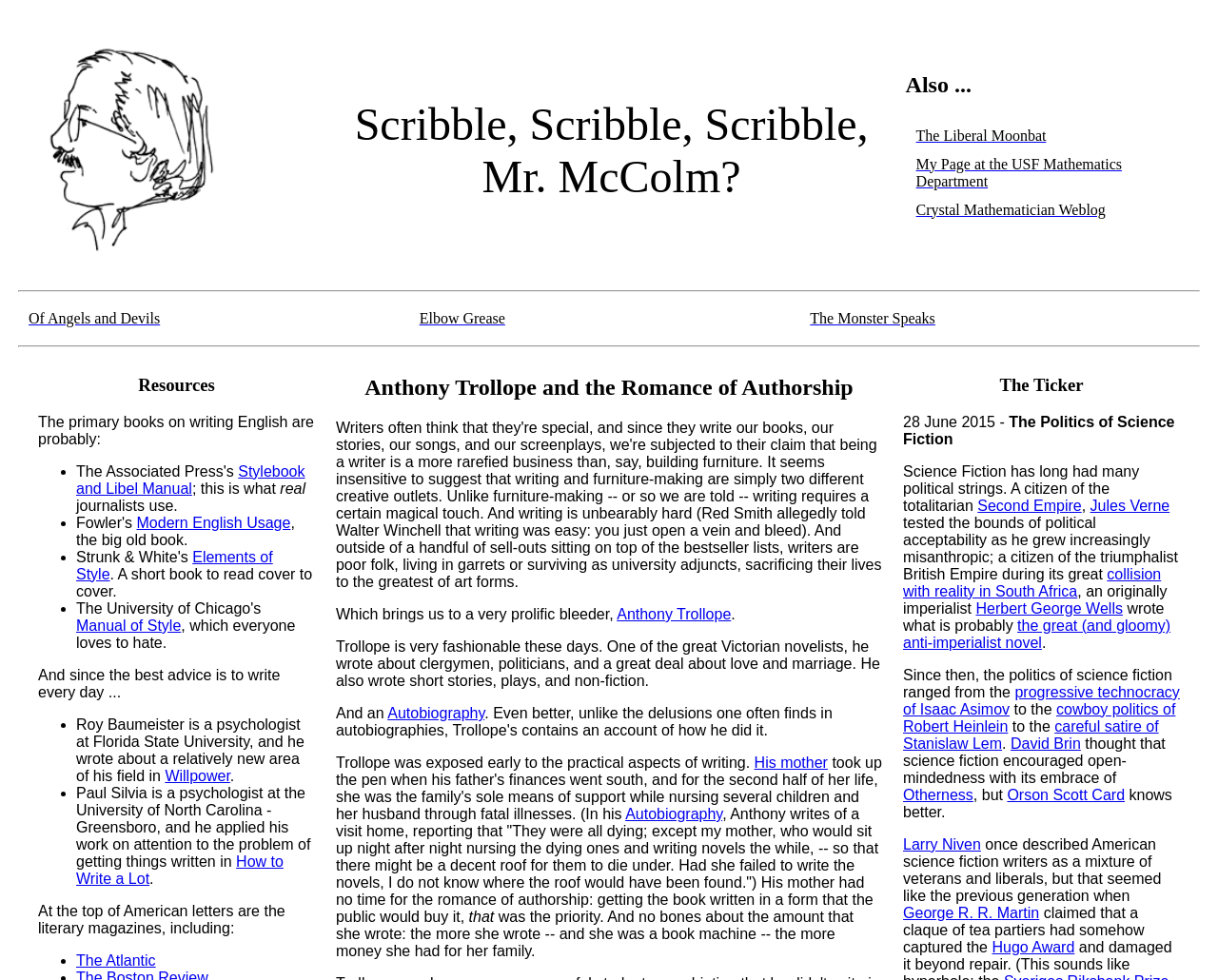Use the details in the image to answer the question thoroughly: 
What is the name of the literary magazine mentioned?

The literary magazine mentioned is 'The Atlantic', which is a link in the 'Resources' section of the webpage, under the 'ListMarker' with the text '•', and the link 'The Atlantic'.